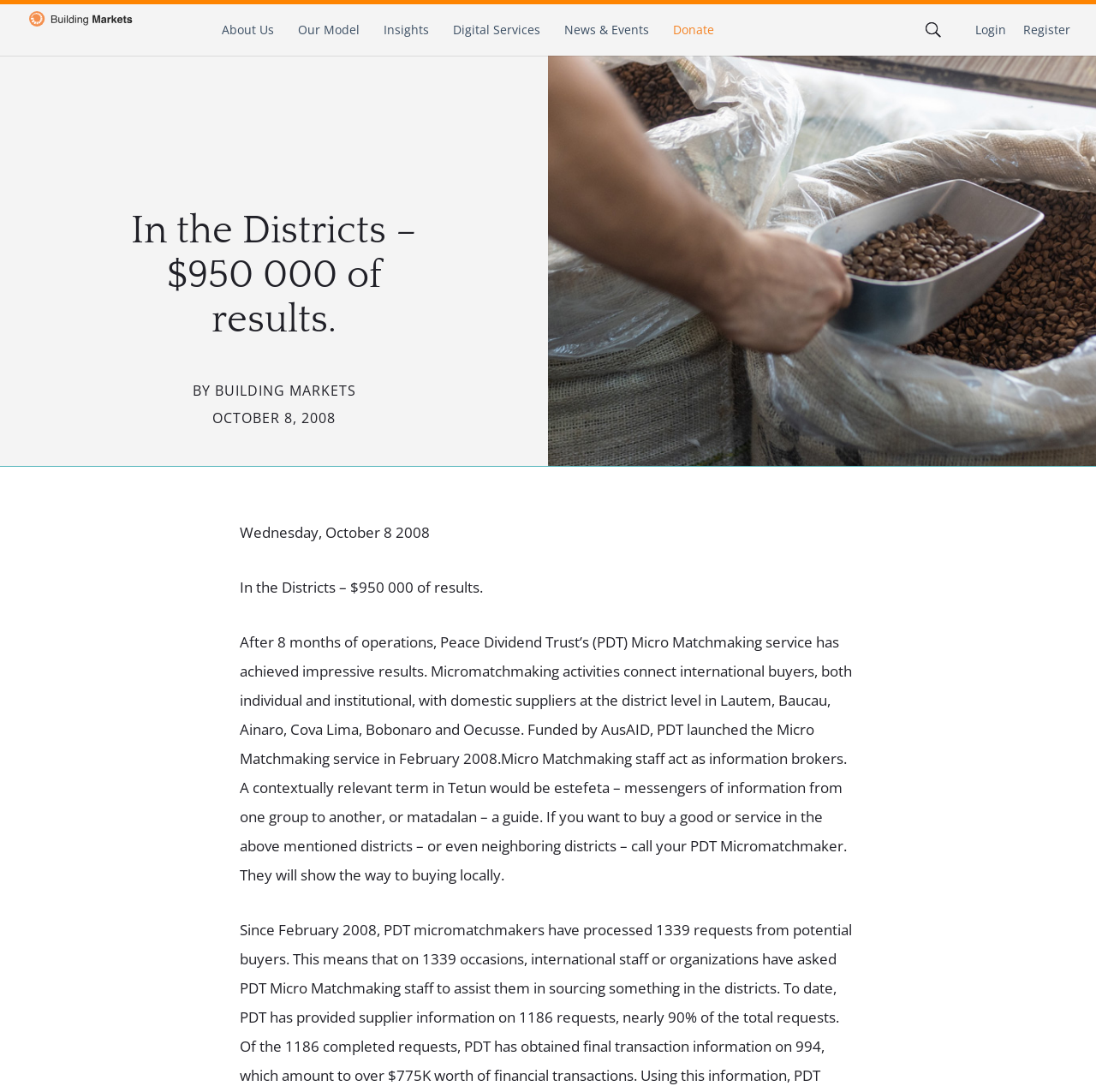Can you provide the bounding box coordinates for the element that should be clicked to implement the instruction: "register for an account"?

[0.934, 0.02, 0.977, 0.035]